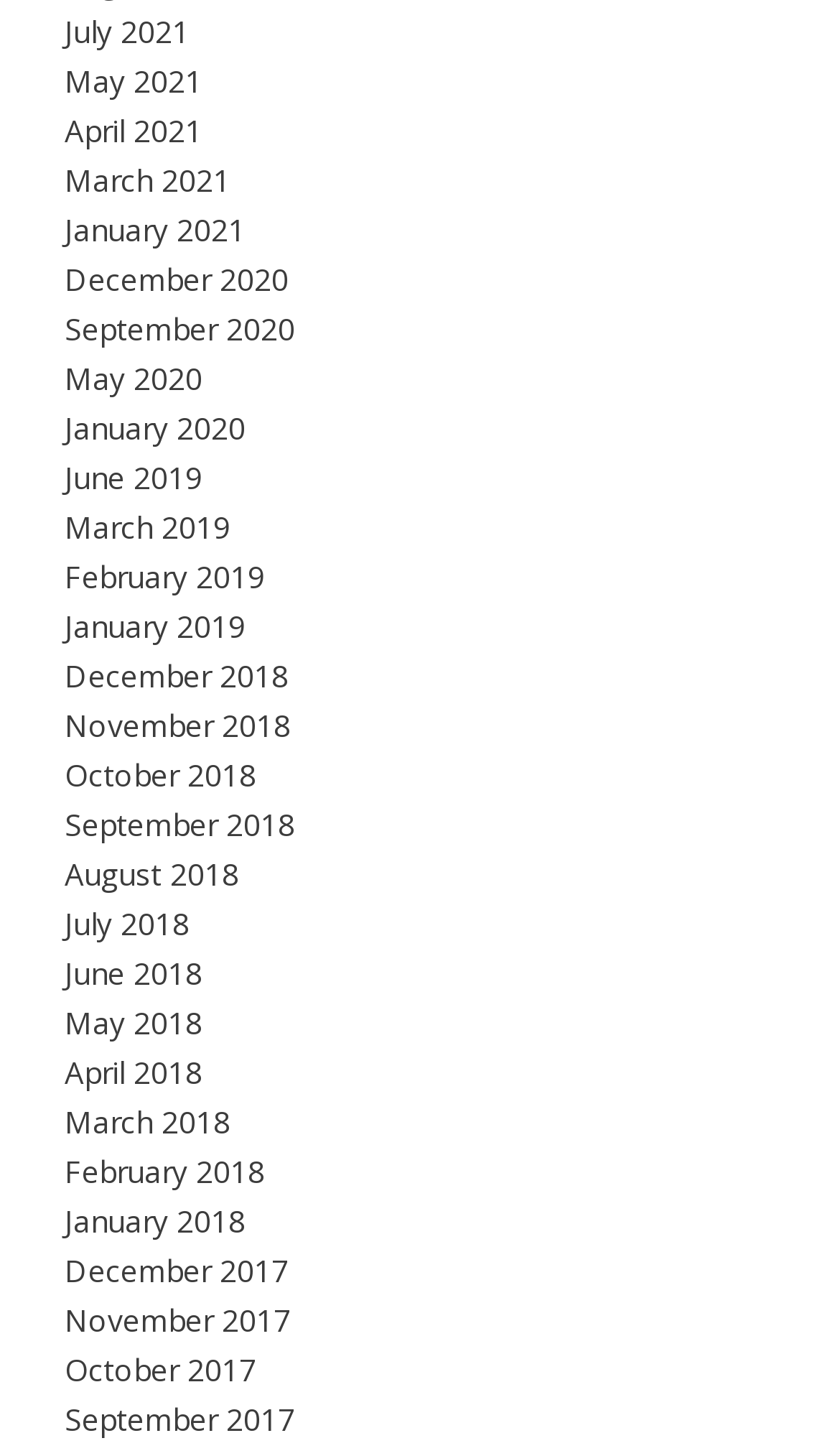Answer this question using a single word or a brief phrase:
How many unique years are available on this webpage?

5